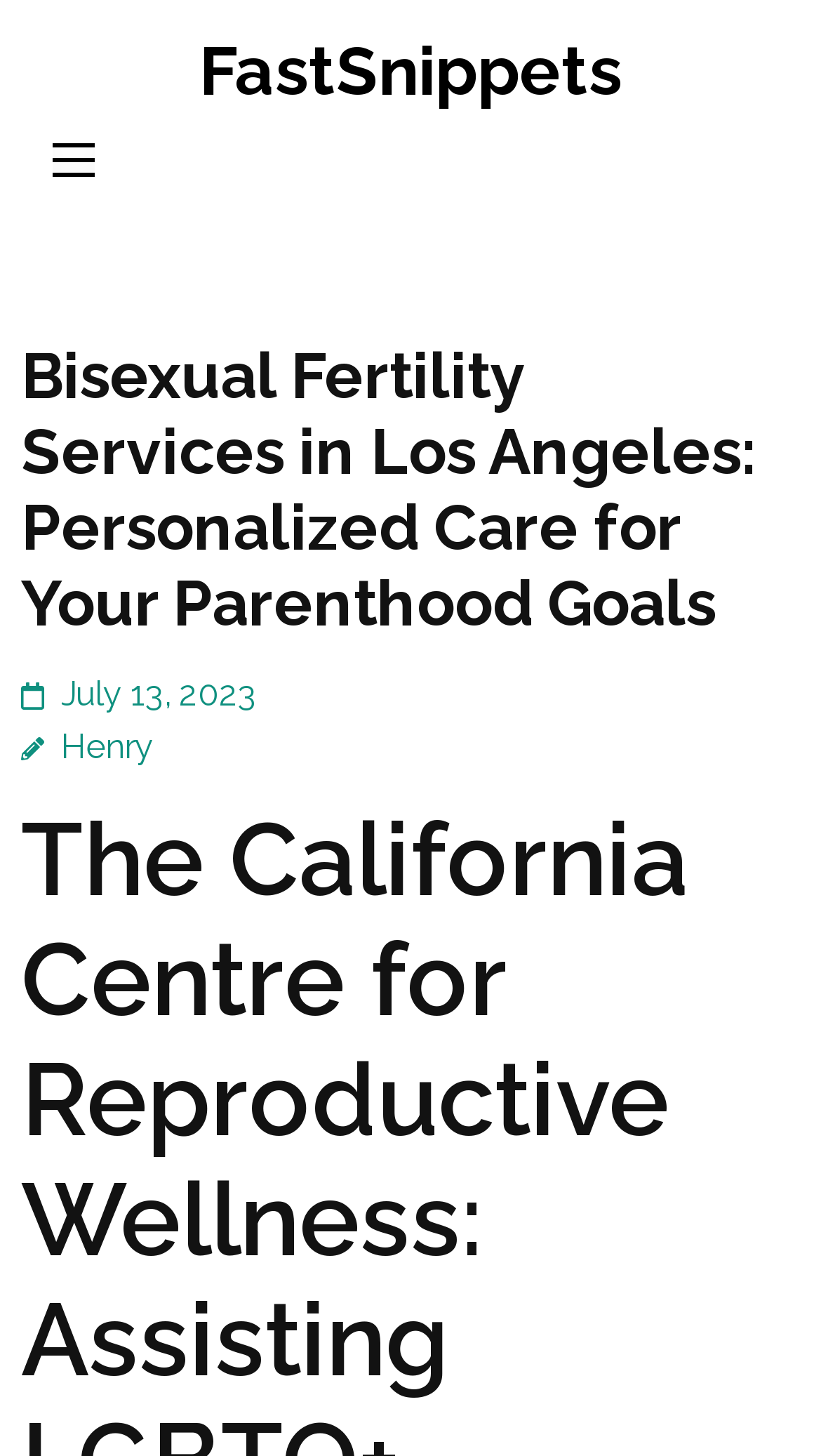Using the given description, provide the bounding box coordinates formatted as (top-left x, top-left y, bottom-right x, bottom-right y), with all values being floating point numbers between 0 and 1. Description: Henry

[0.026, 0.499, 0.187, 0.527]